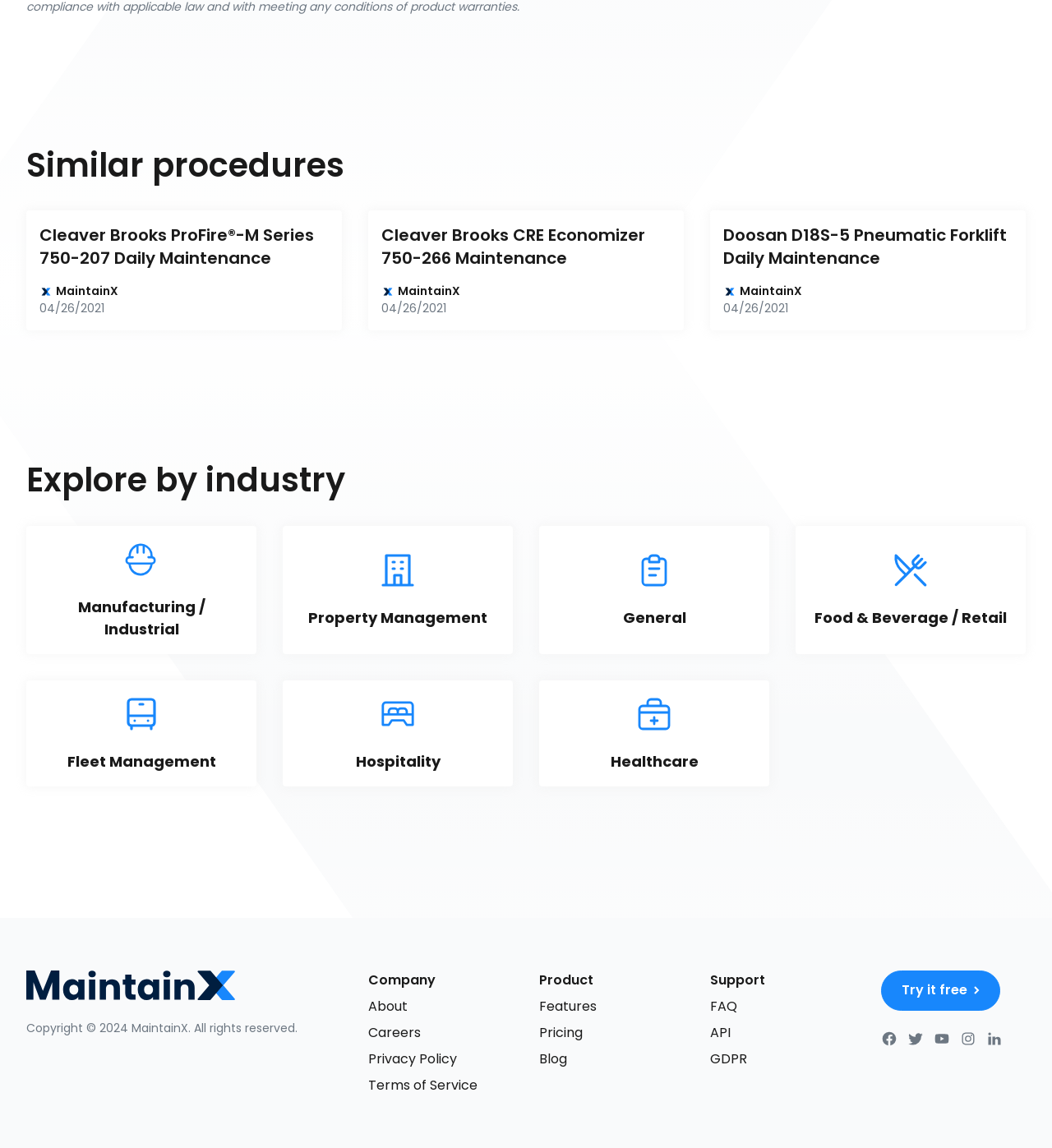Find the bounding box of the UI element described as follows: "Terms of Service".

[0.35, 0.937, 0.454, 0.954]